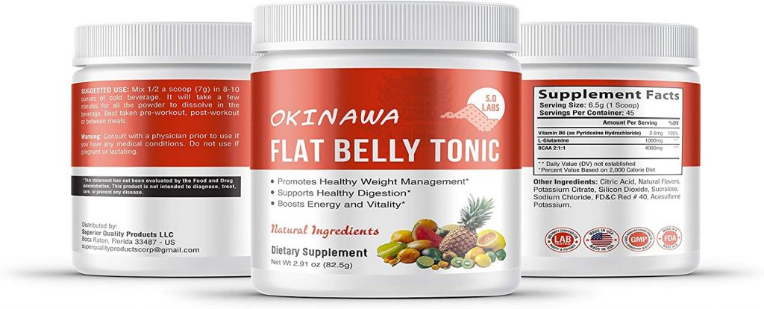Please provide a comprehensive answer to the question below using the information from the image: What is the net weight of the product?

The sides of the container reveal important supplement facts, including the net weight of the product, which is 2.91 oz or 82.5 grams.